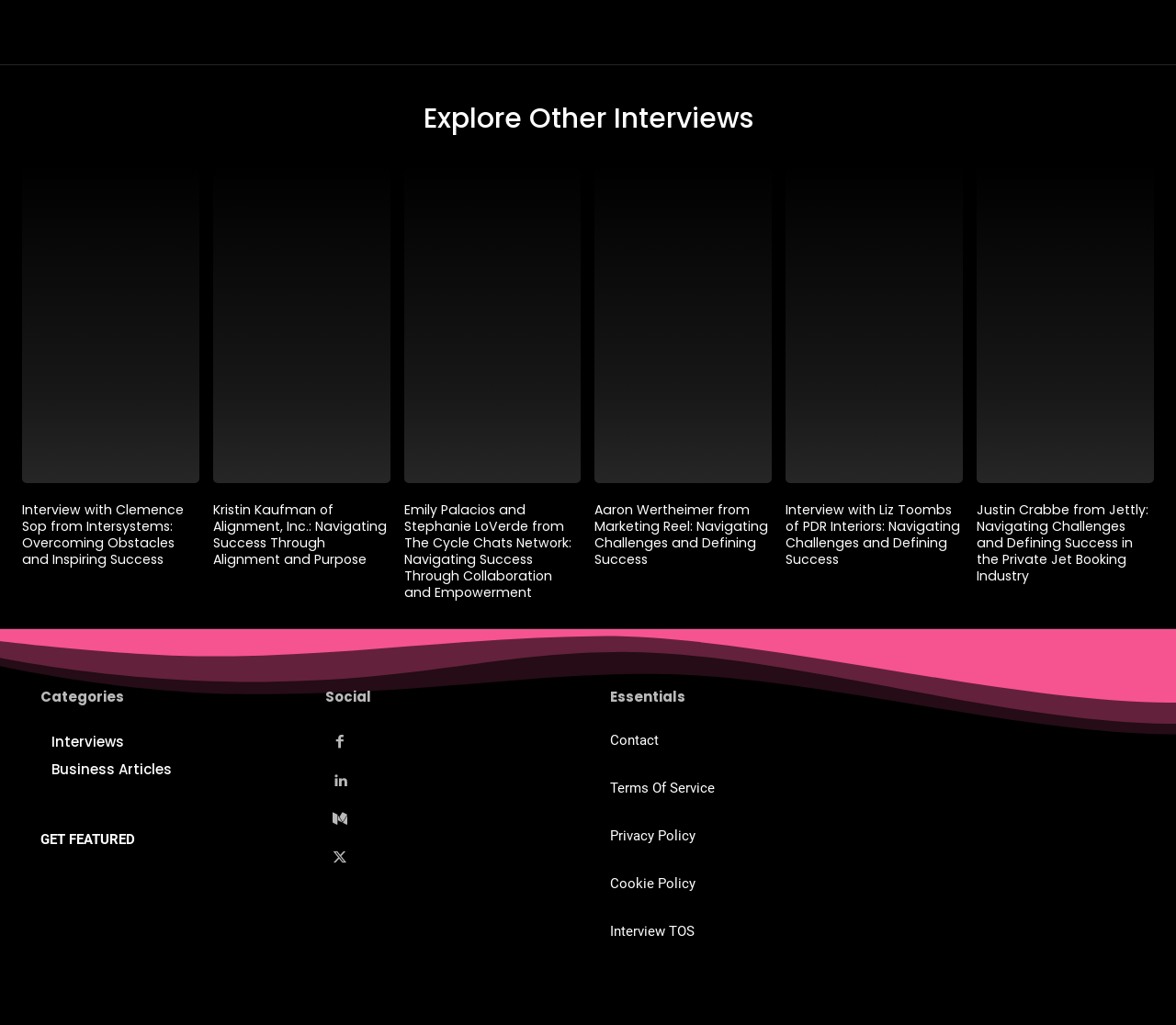Predict the bounding box coordinates of the area that should be clicked to accomplish the following instruction: "Get featured". The bounding box coordinates should consist of four float numbers between 0 and 1, i.e., [left, top, right, bottom].

[0.034, 0.811, 0.115, 0.827]